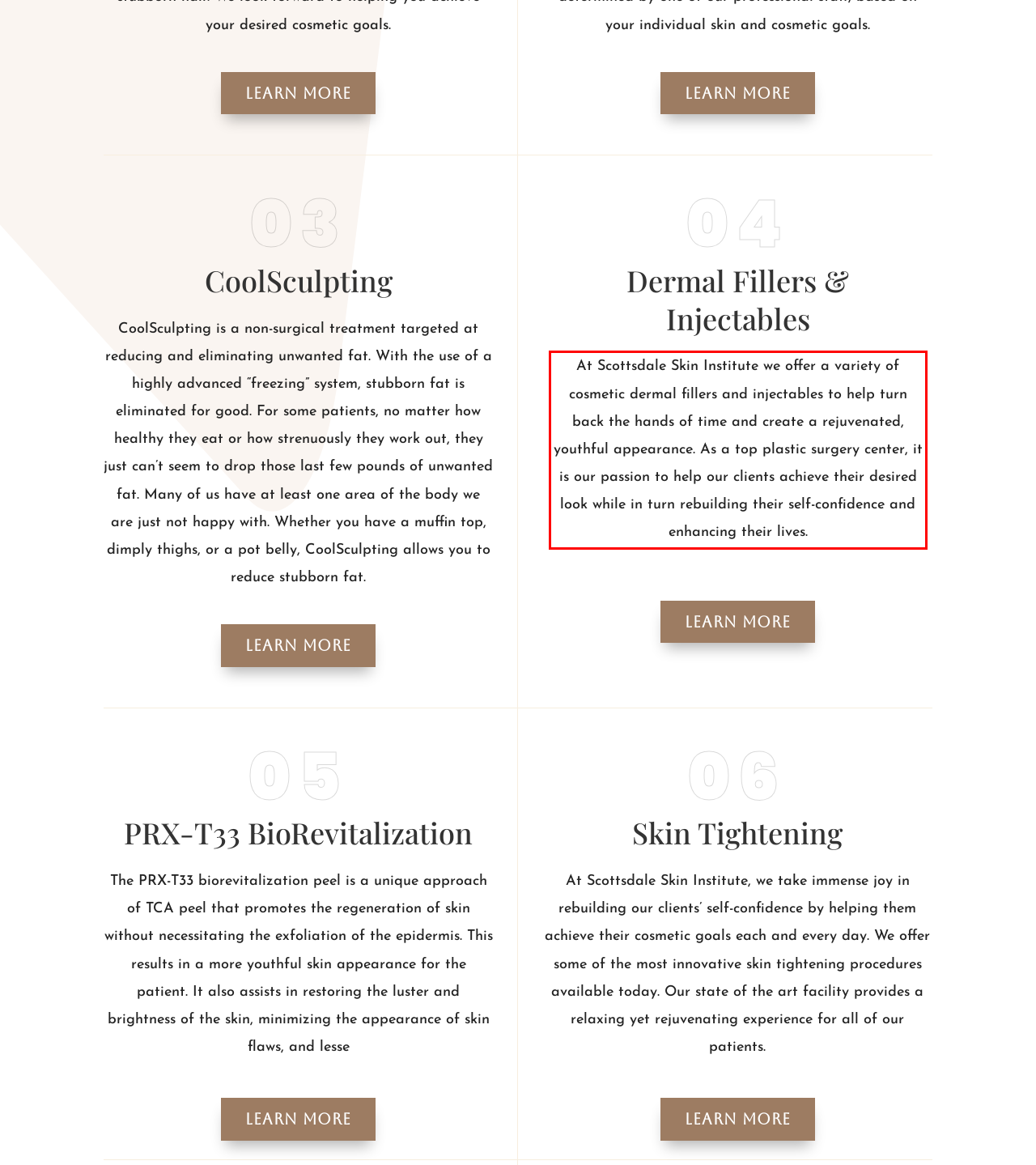Examine the webpage screenshot, find the red bounding box, and extract the text content within this marked area.

At Scottsdale Skin Institute we offer a variety of cosmetic dermal fillers and injectables to help turn back the hands of time and create a rejuvenated, youthful appearance. As a top plastic surgery center, it is our passion to help our clients achieve their desired look while in turn rebuilding their self-confidence and enhancing their lives.